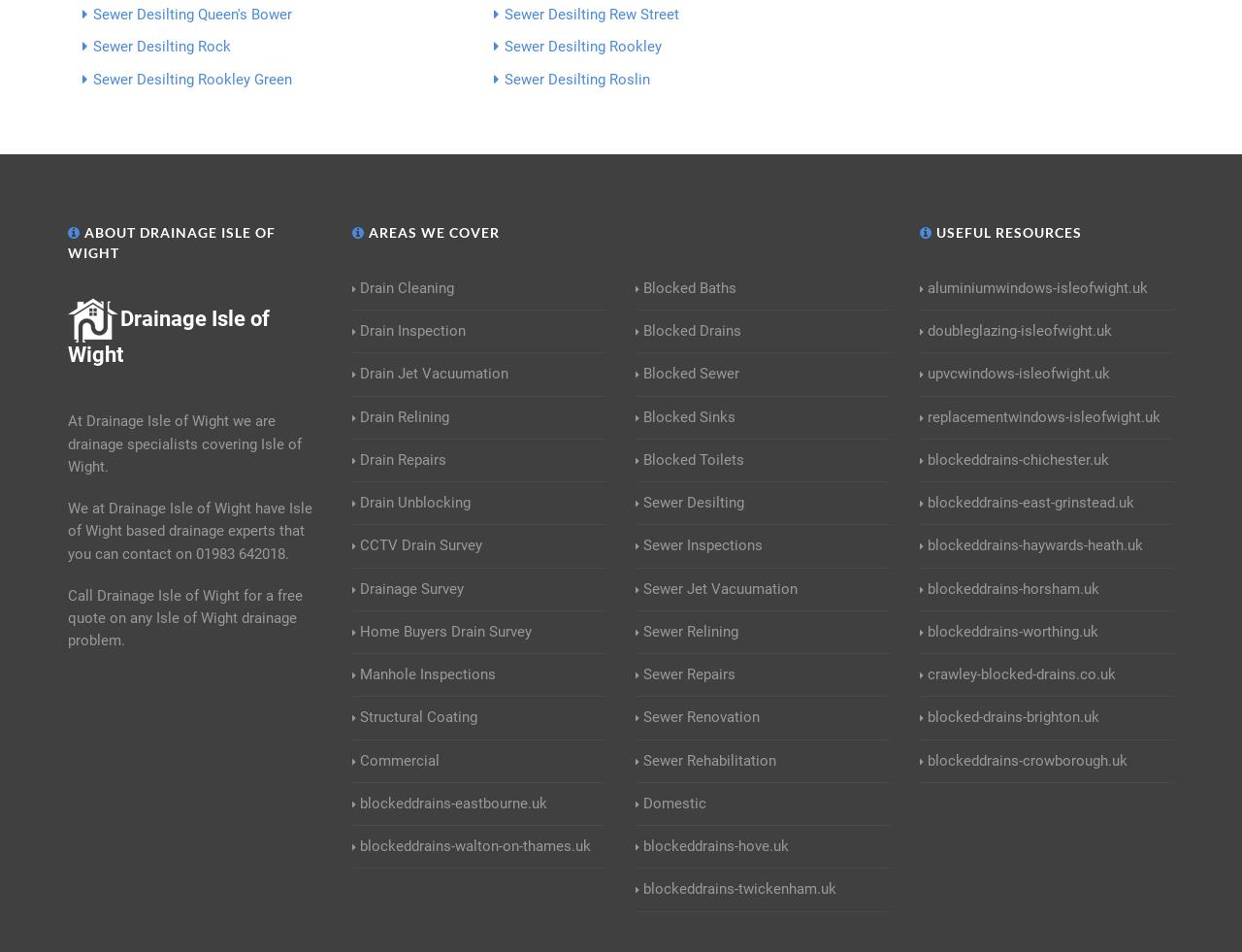Locate the bounding box coordinates of the clickable element to fulfill the following instruction: "Click on Sewer Desilting Queen's Bower". Provide the coordinates as four float numbers between 0 and 1 in the format [left, top, right, bottom].

[0.075, 0.006, 0.235, 0.025]